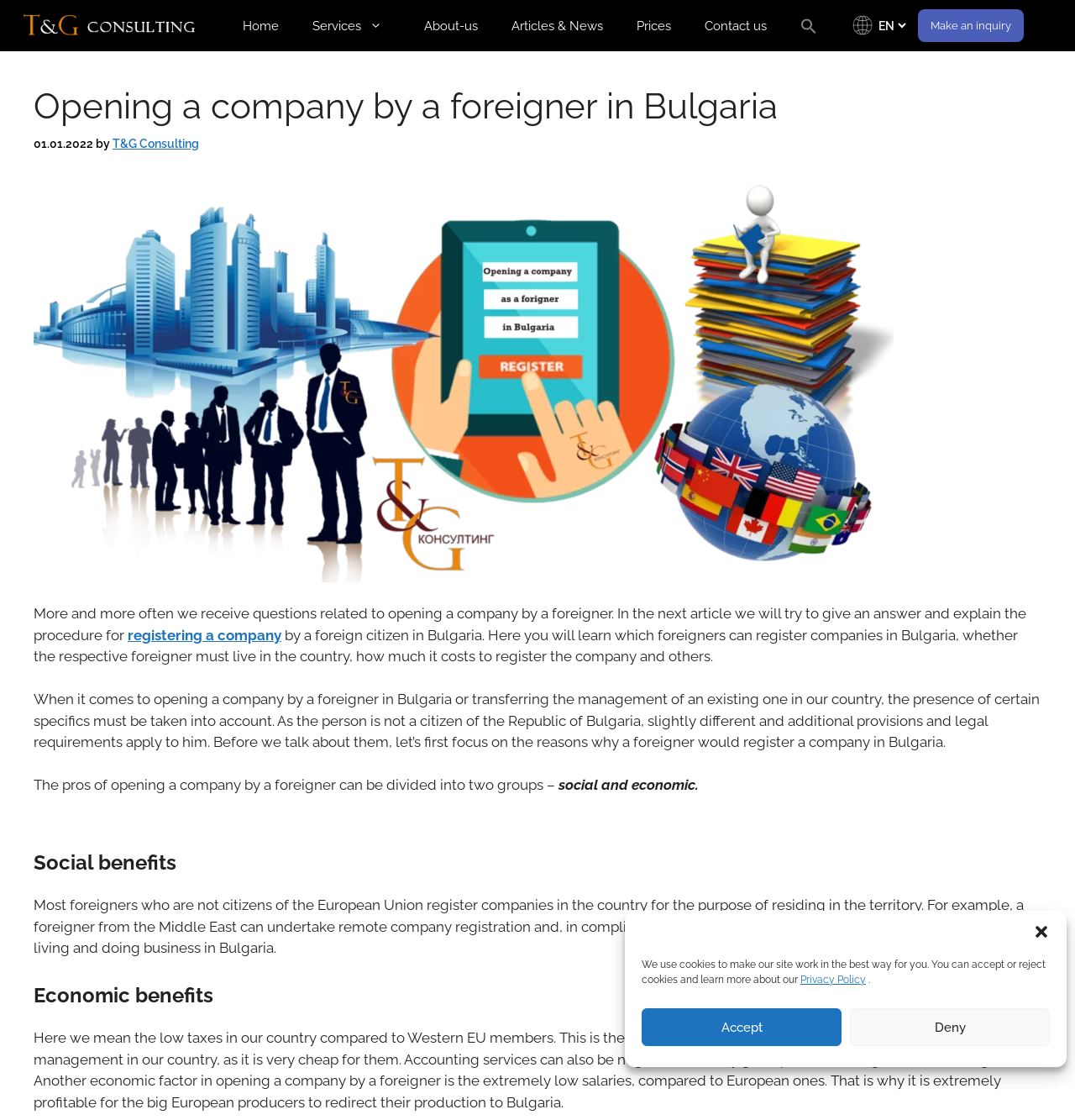Using the description "T&G Consulting", locate and provide the bounding box of the UI element.

[0.105, 0.122, 0.185, 0.134]